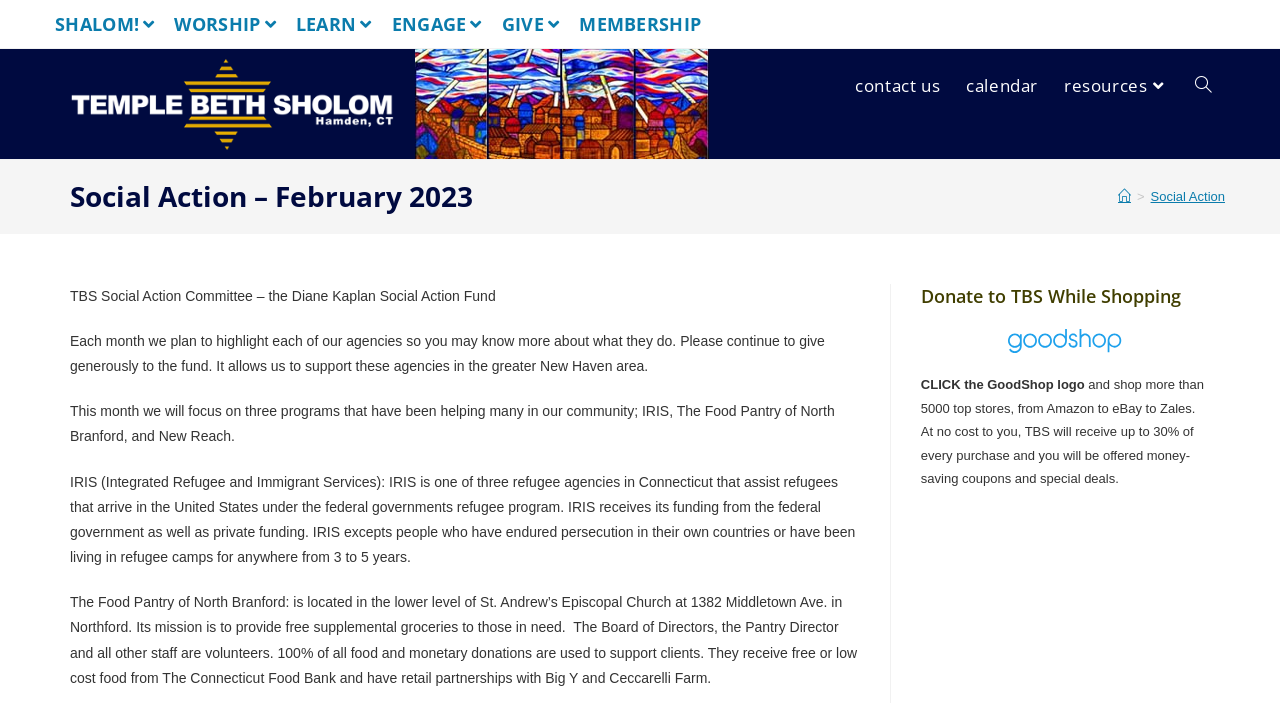Determine the bounding box coordinates of the region to click in order to accomplish the following instruction: "View Cynthia Vespia's social media profiles". Provide the coordinates as four float numbers between 0 and 1, specifically [left, top, right, bottom].

None